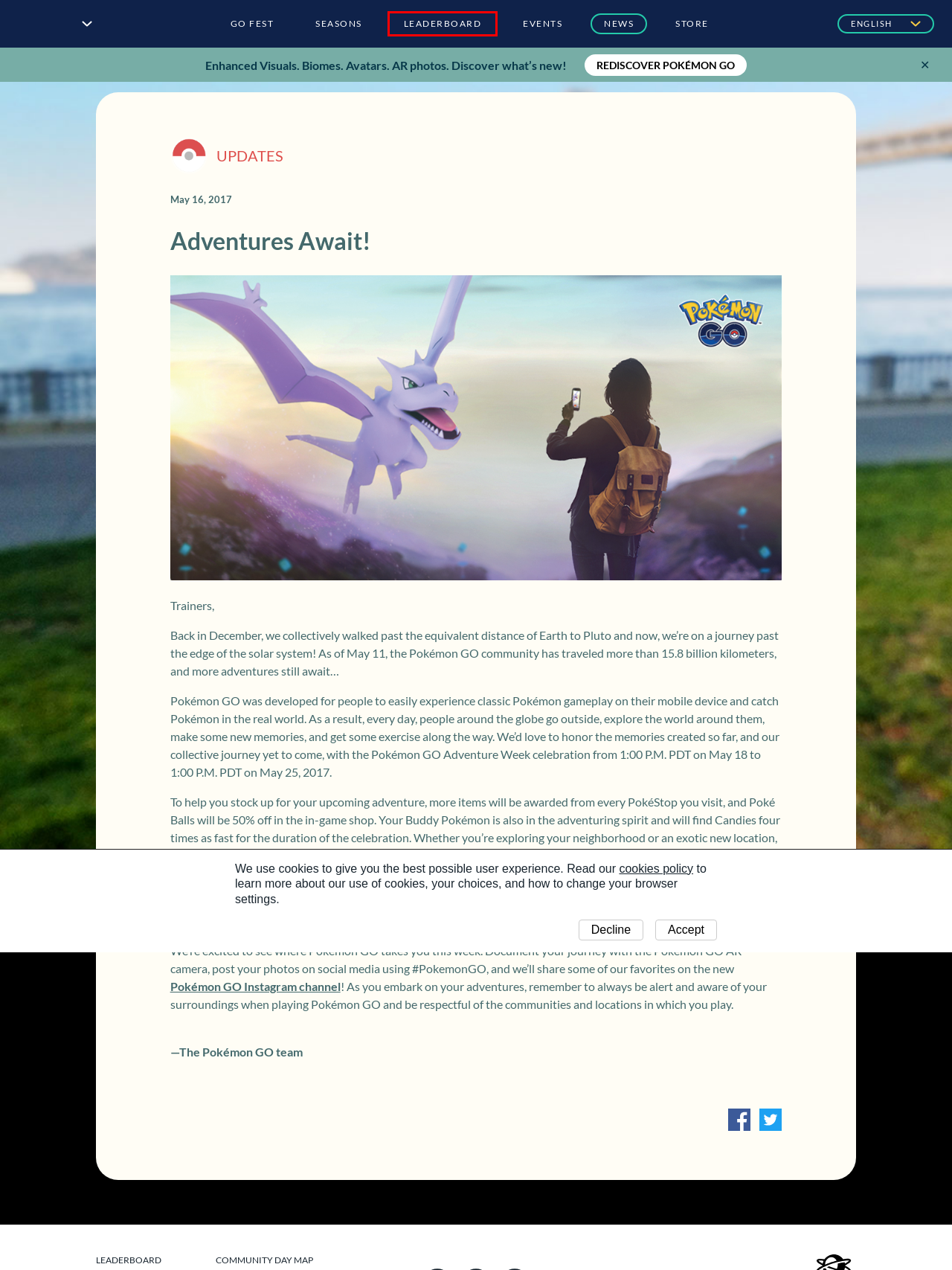Given a screenshot of a webpage with a red bounding box highlighting a UI element, choose the description that best corresponds to the new webpage after clicking the element within the red bounding box. Here are your options:
A. Niantic隱私權政策 – Niantic Labs
B. Welcome to Pokémon GO: World of Wonders
C. Niantic Cookies Policy – Niantic Labs
D. News – Pokémon GO
E. Community Day Map – Pokémon GO
F. Events – Pokémon GO
G. GO Battle League – World of Wonders – Pokémon GO
H. Pokémon GO Fest 2024

G